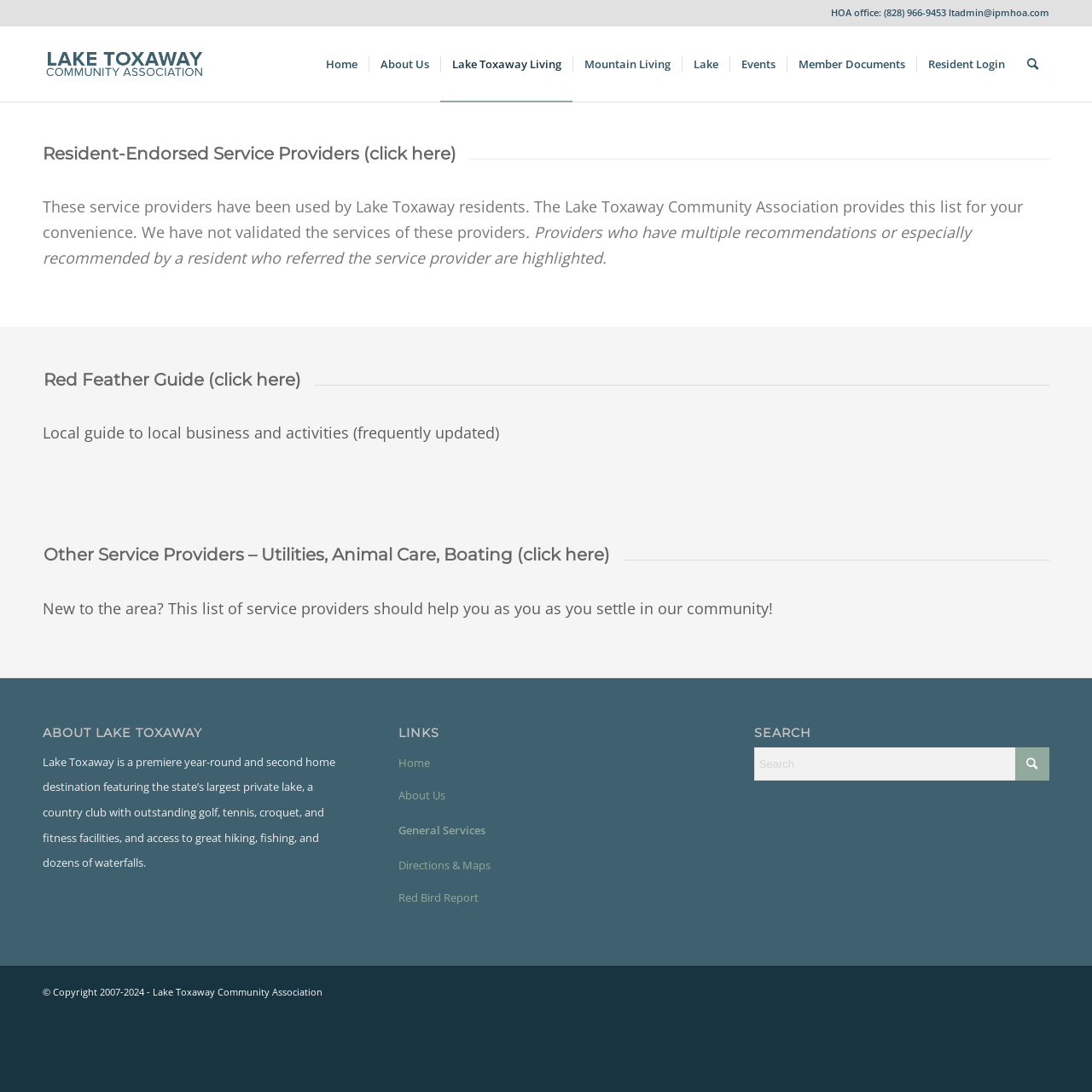Could you locate the bounding box coordinates for the section that should be clicked to accomplish this task: "Contact the HOA office".

[0.809, 0.005, 0.869, 0.017]